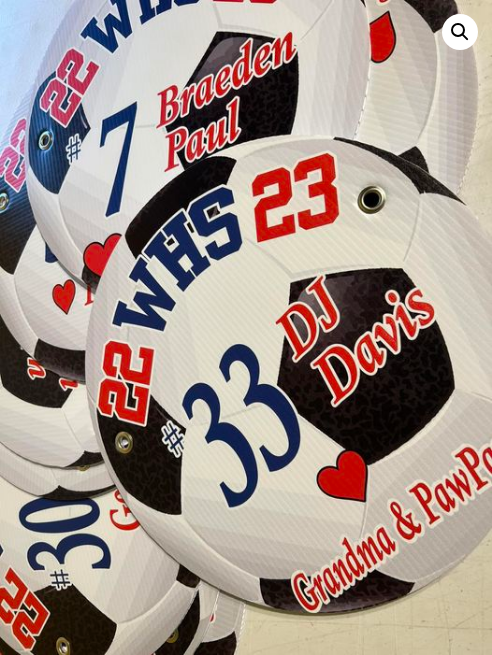Please answer the following question using a single word or phrase: 
What is the theme of the signs?

Soccer ball